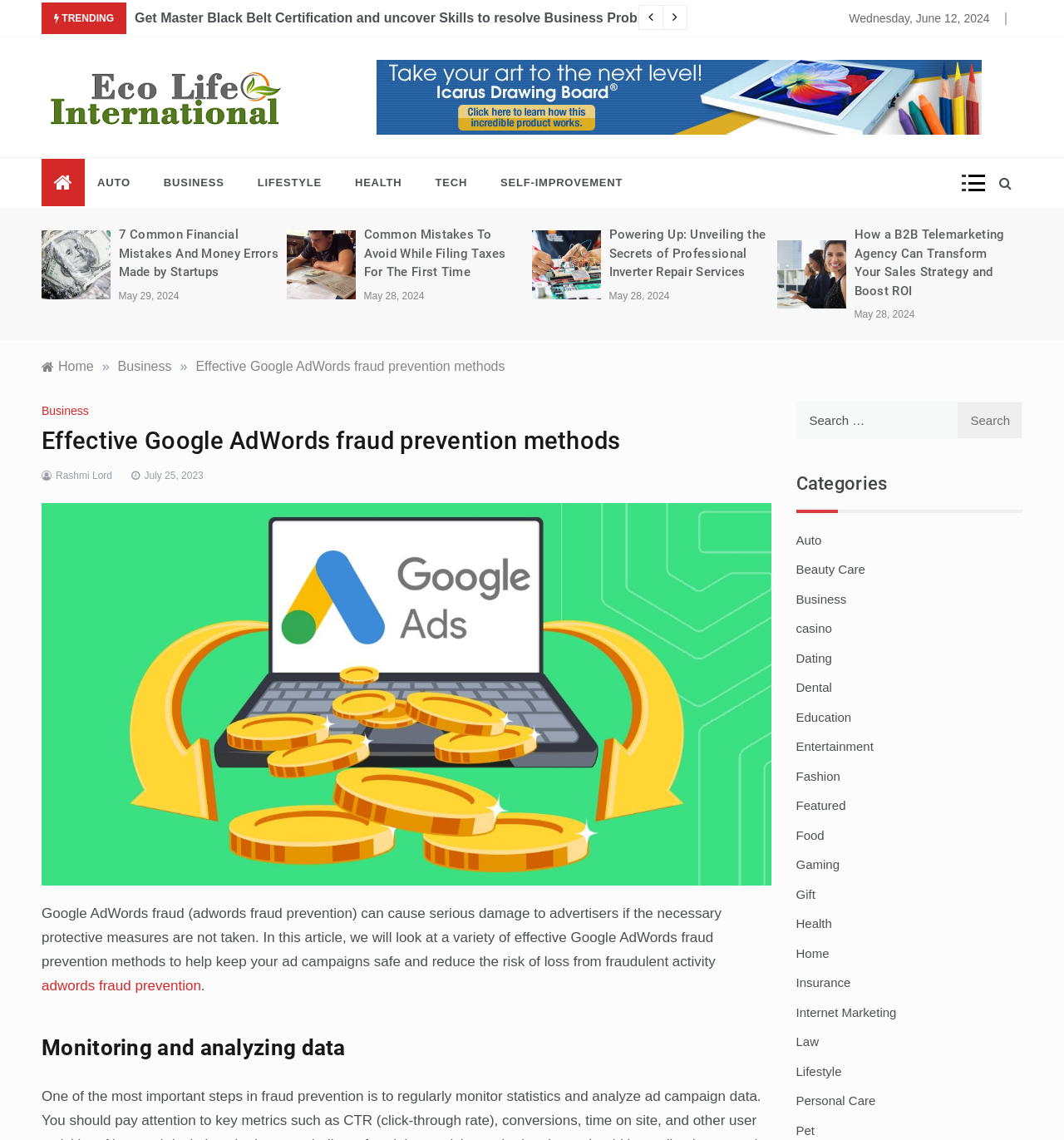With reference to the screenshot, provide a detailed response to the question below:
What is the author of the article 'Effective Google AdWords fraud prevention methods'?

I found the article 'Effective Google AdWords fraud prevention methods' in the webpage, and its author is mentioned as Rashmi Lord.